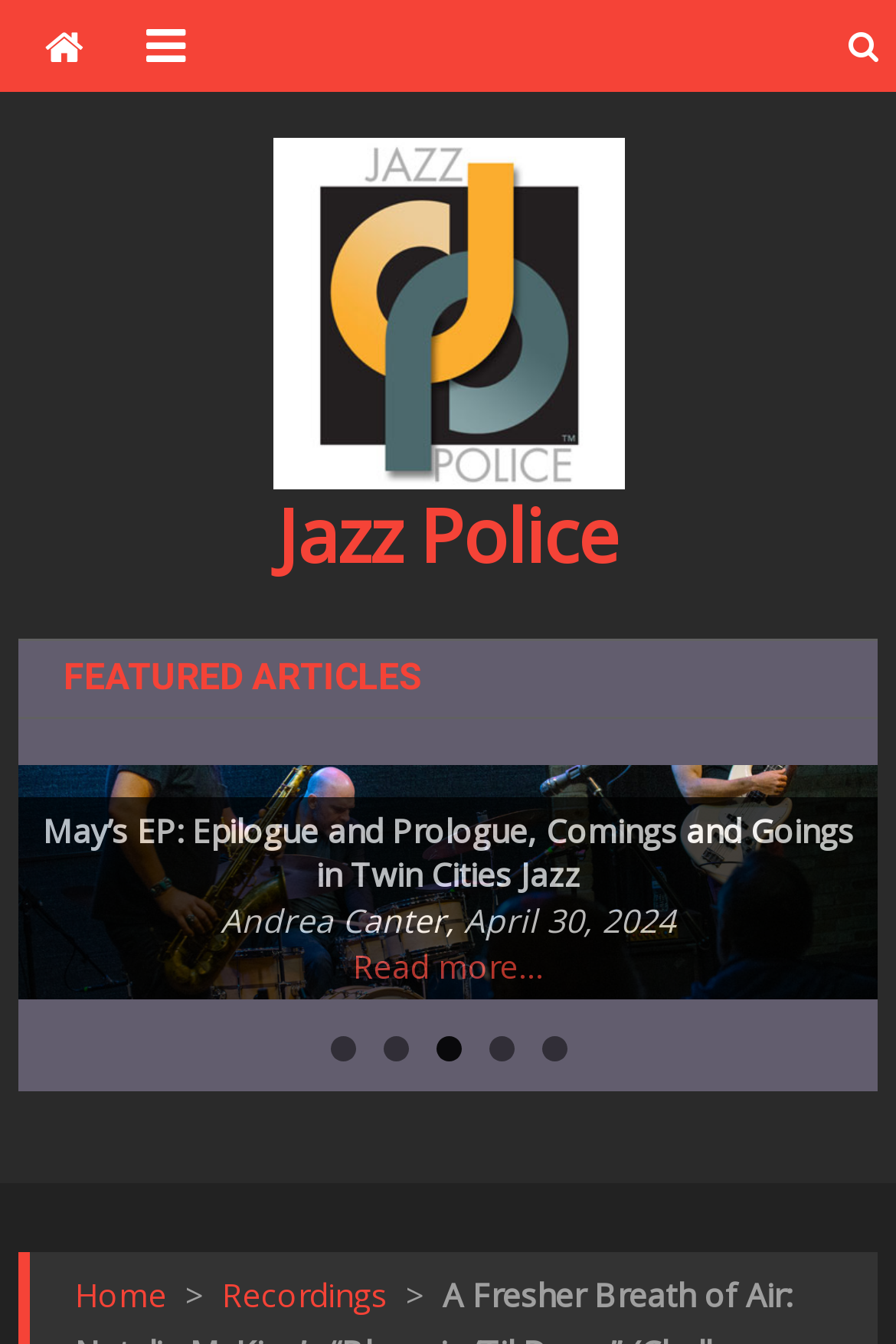Please identify the bounding box coordinates of the element's region that needs to be clicked to fulfill the following instruction: "Click on the 'Next' button". The bounding box coordinates should consist of four float numbers between 0 and 1, i.e., [left, top, right, bottom].

[0.877, 0.622, 0.954, 0.673]